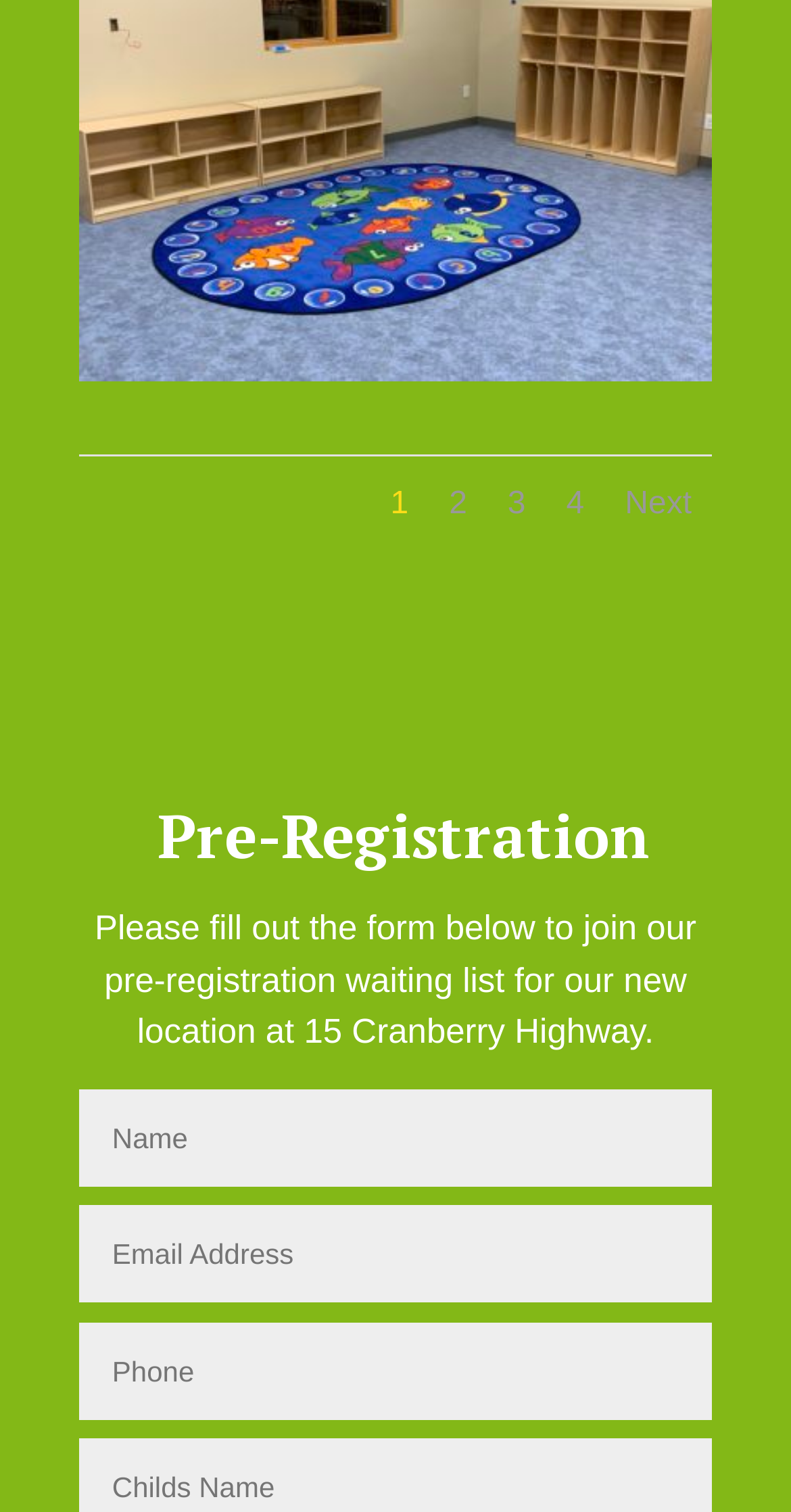Use a single word or phrase to answer the question:
How many textboxes are in the form?

3